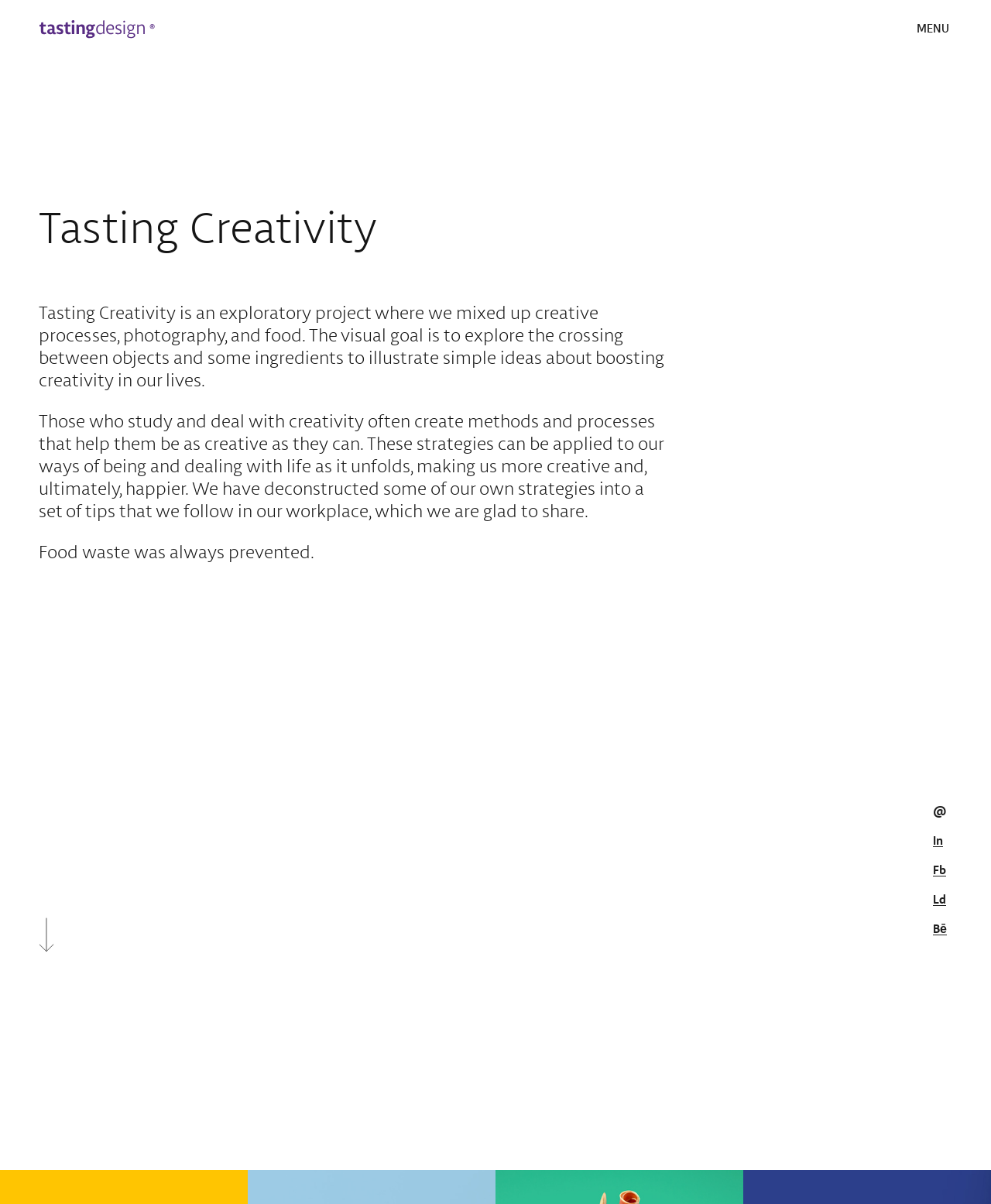Bounding box coordinates are specified in the format (top-left x, top-left y, bottom-right x, bottom-right y). All values are floating point numbers bounded between 0 and 1. Please provide the bounding box coordinate of the region this sentence describes: About

[0.359, 0.268, 0.482, 0.307]